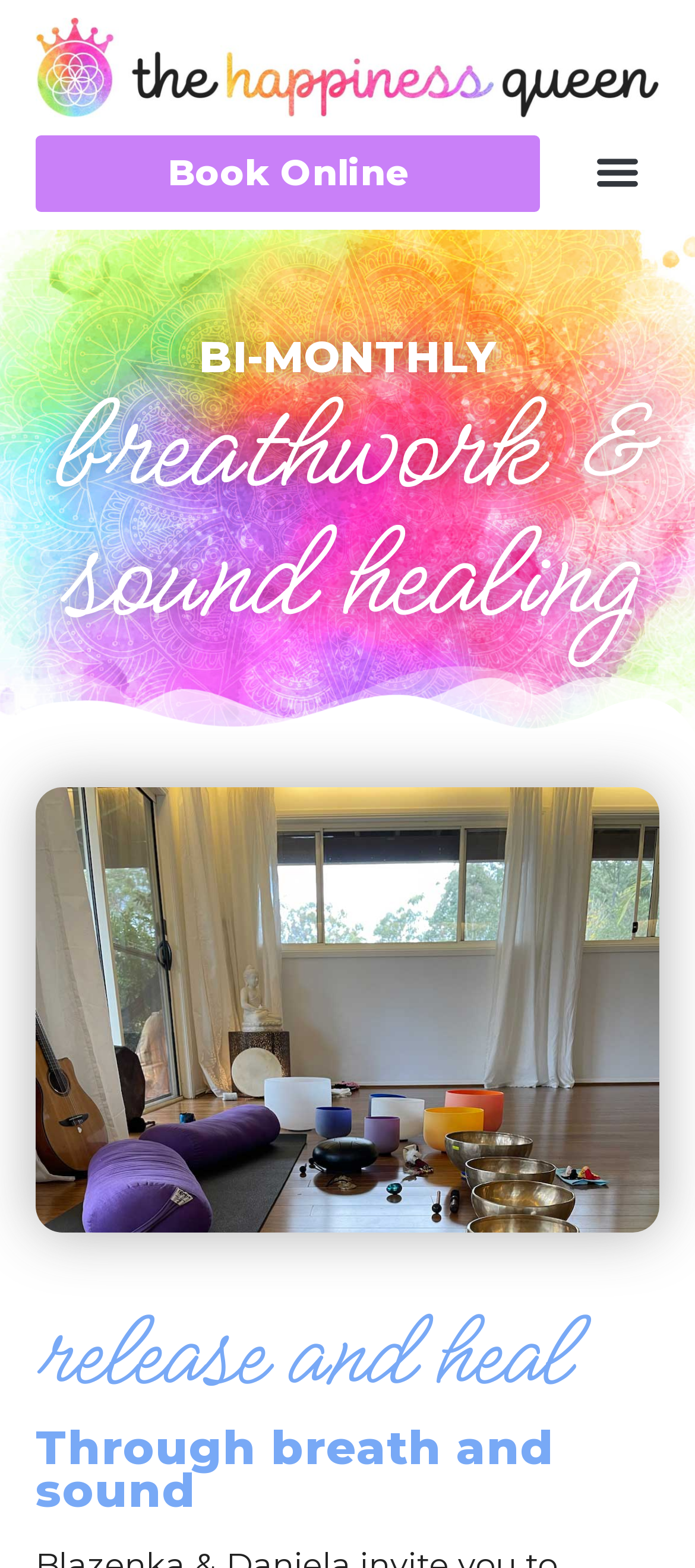Given the element description: "Menu", predict the bounding box coordinates of the UI element it refers to, using four float numbers between 0 and 1, i.e., [left, top, right, bottom].

[0.841, 0.088, 0.937, 0.131]